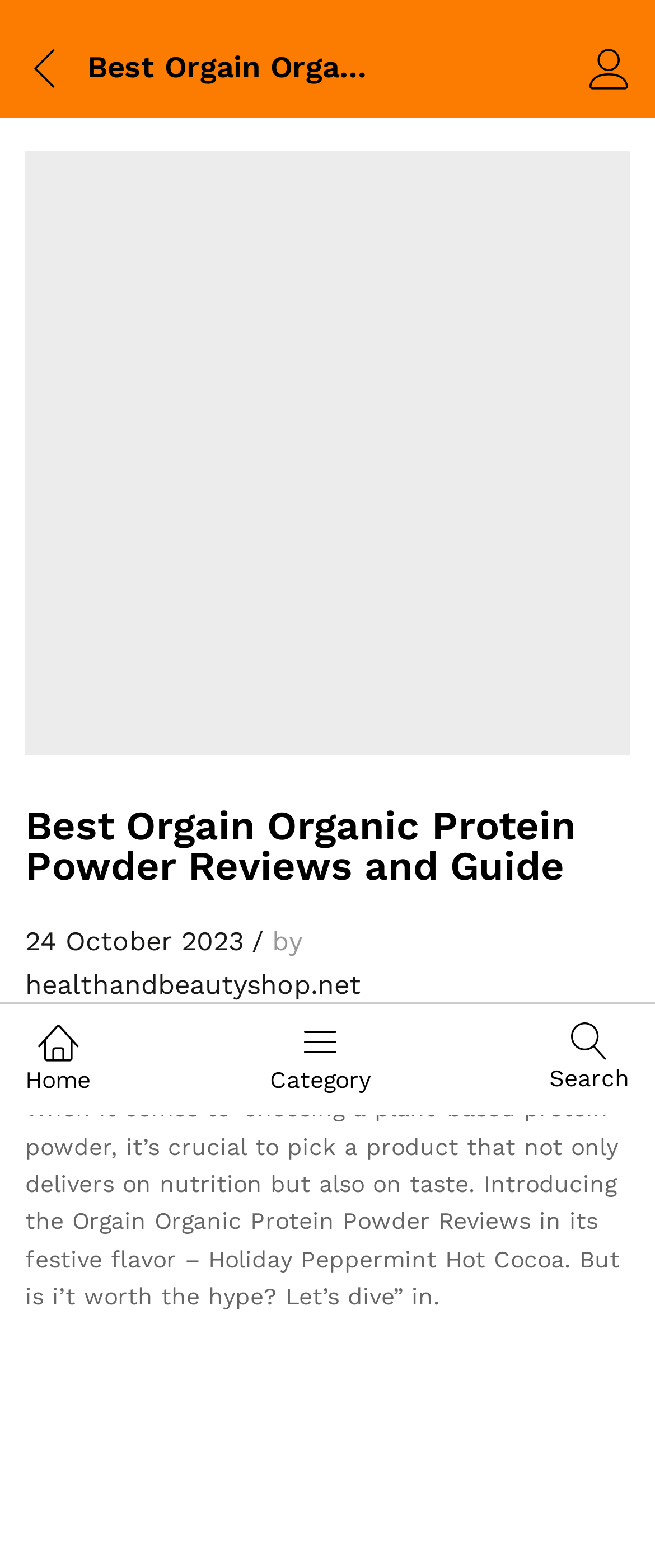Bounding box coordinates are given in the format (top-left x, top-left y, bottom-right x, bottom-right y). All values should be floating point numbers between 0 and 1. Provide the bounding box coordinate for the UI element described as: 24 October 2023

[0.038, 0.59, 0.372, 0.61]